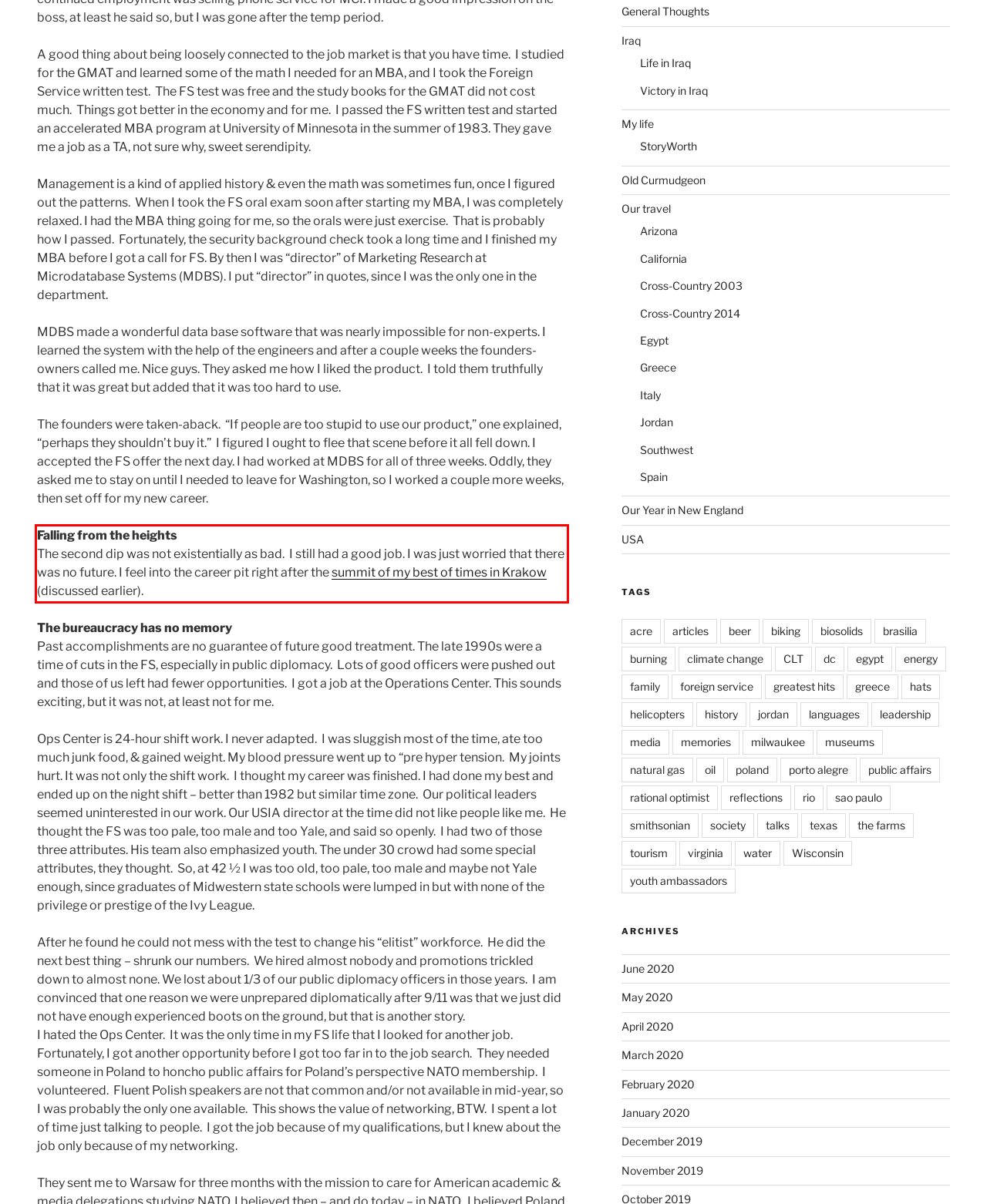You are given a webpage screenshot with a red bounding box around a UI element. Extract and generate the text inside this red bounding box.

Falling from the heights The second dip was not existentially as bad. I still had a good job. I was just worried that there was no future. I feel into the career pit right after the summit of my best of times in Krakow (discussed earlier).